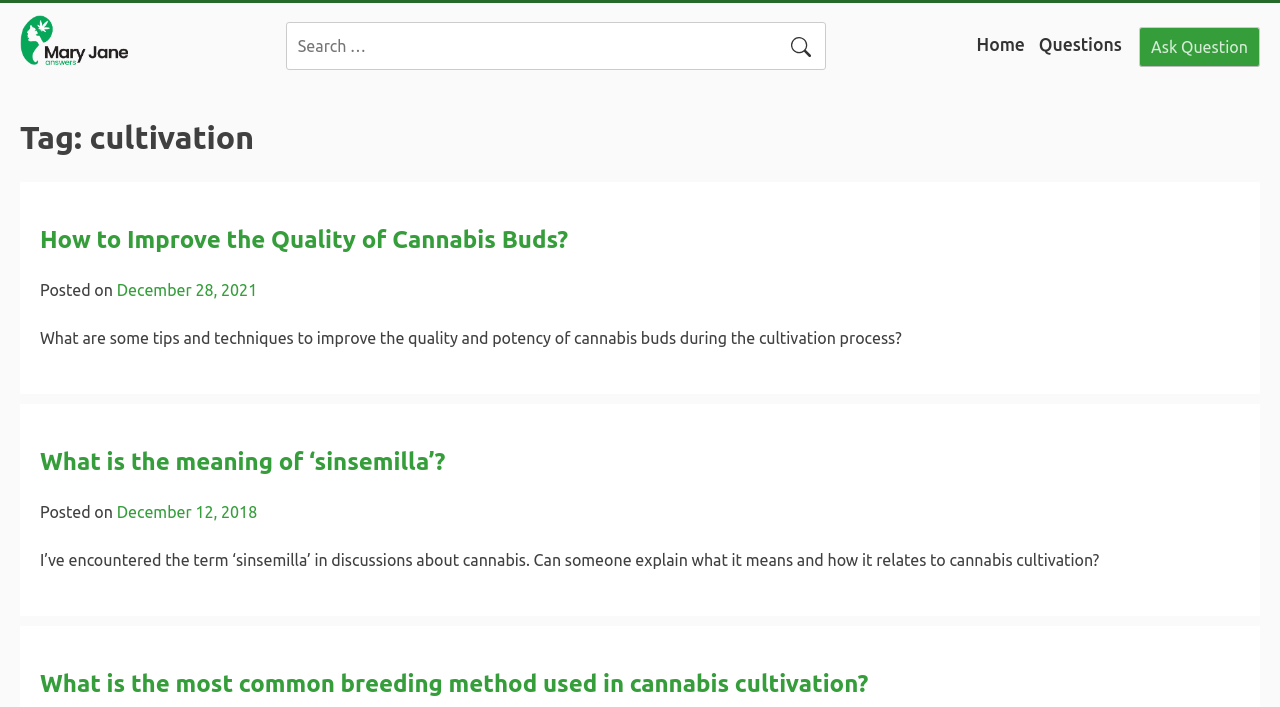Please find the bounding box coordinates of the element's region to be clicked to carry out this instruction: "Search for something".

[0.223, 0.031, 0.645, 0.1]